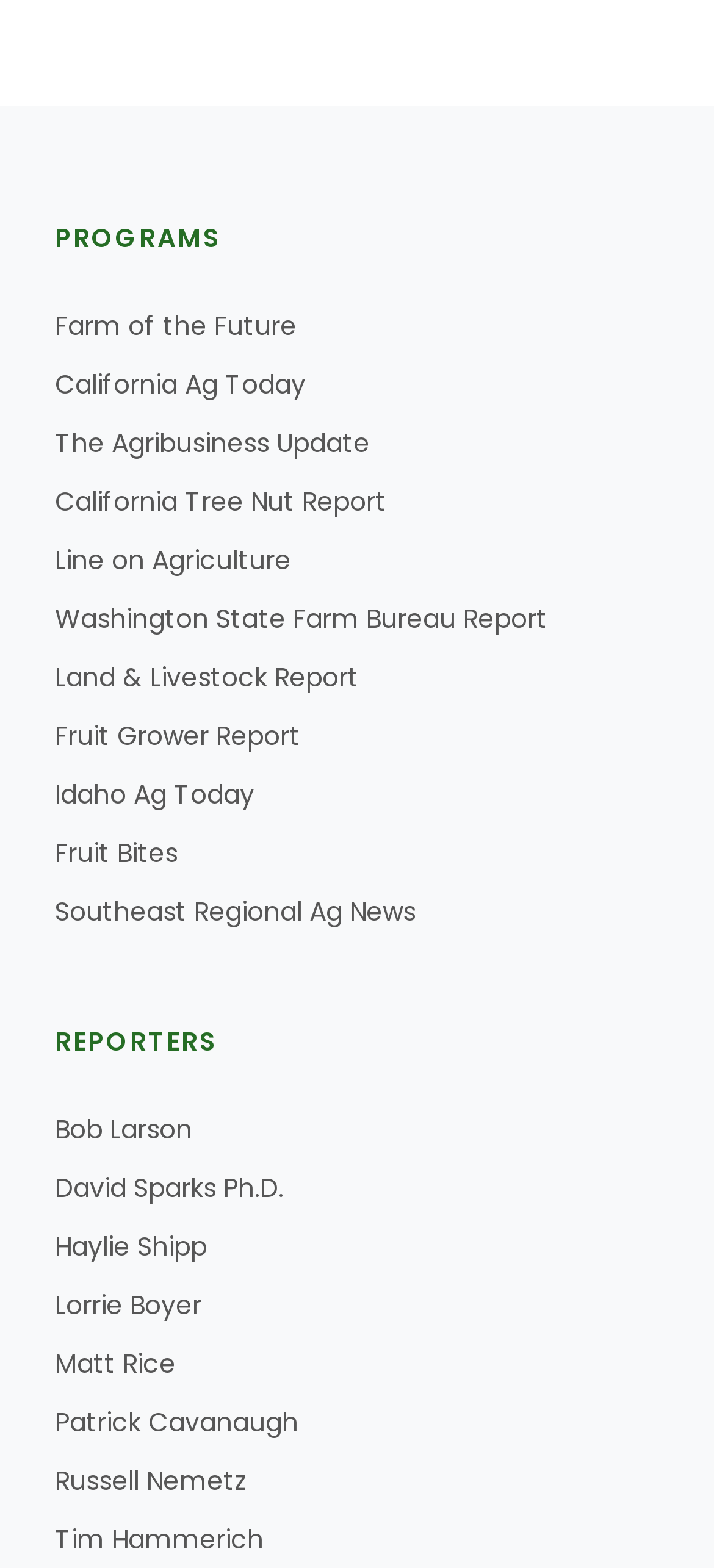Can you specify the bounding box coordinates for the region that should be clicked to fulfill this instruction: "Explore the Fruit Grower Report".

[0.195, 0.838, 0.844, 0.859]